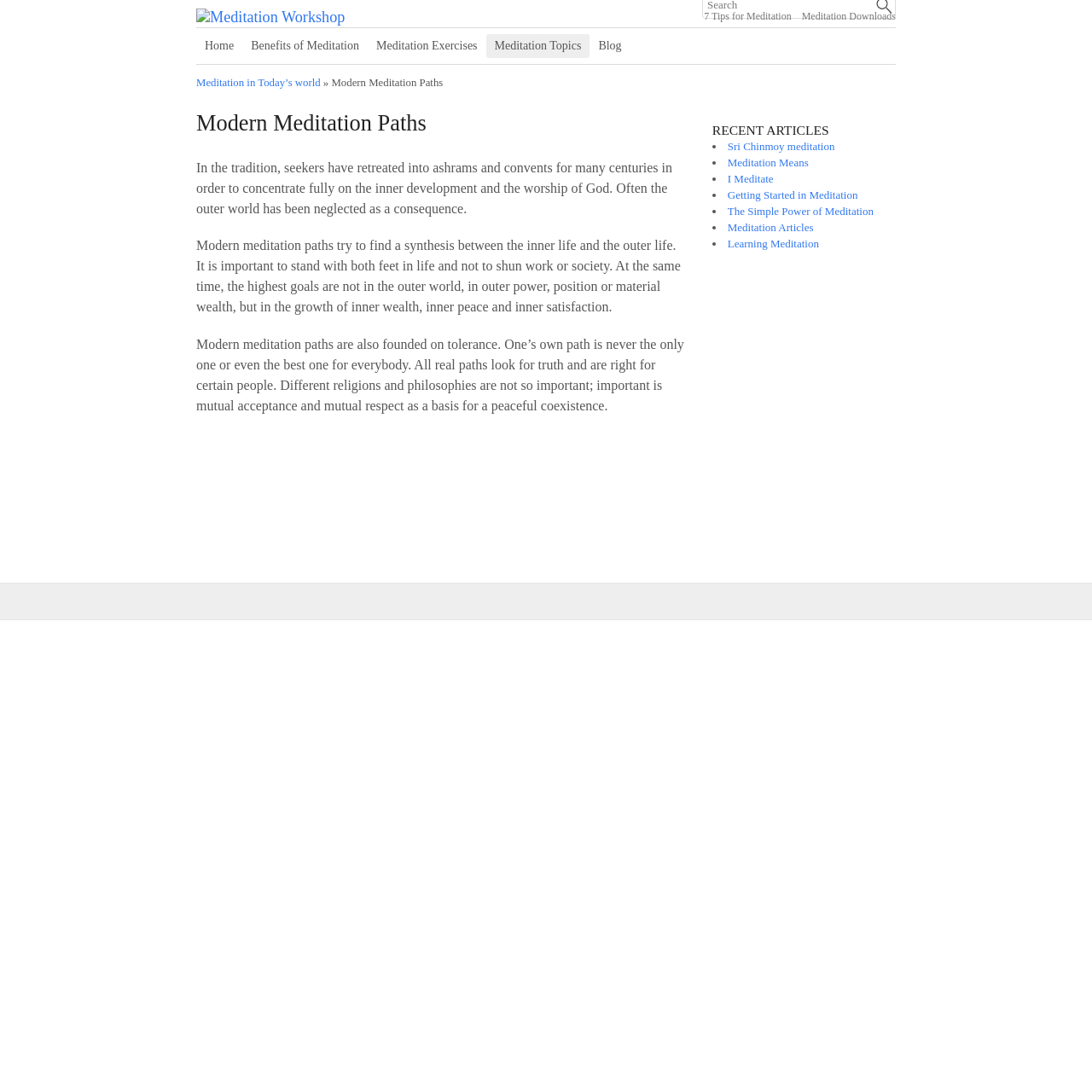Determine the bounding box coordinates of the section to be clicked to follow the instruction: "Click on '7 Tips for Meditation'". The coordinates should be given as four float numbers between 0 and 1, formatted as [left, top, right, bottom].

[0.635, 0.008, 0.725, 0.023]